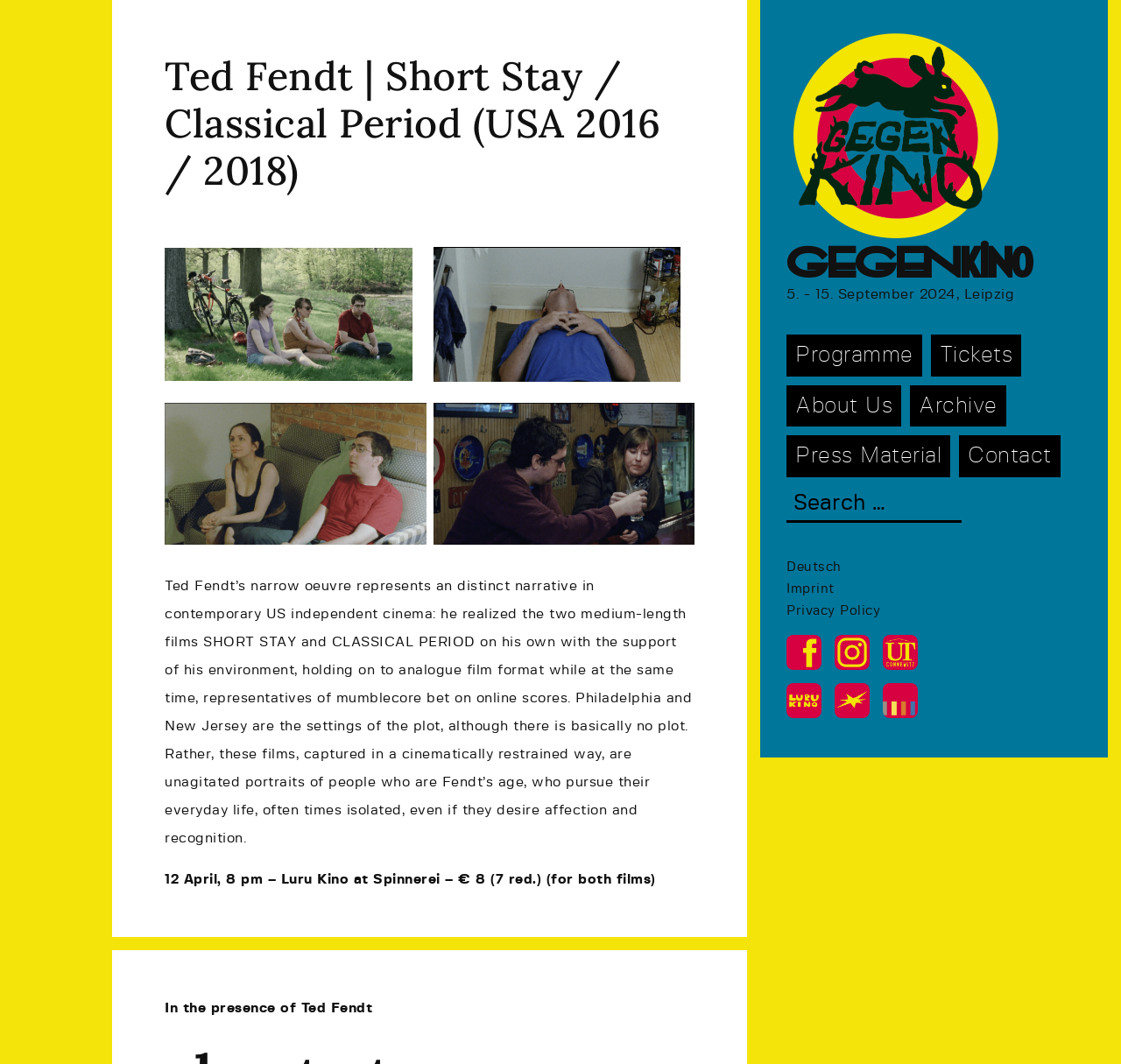Refer to the image and provide a thorough answer to this question:
How many films are being described on this page?

The number of films being described on this page is obtained from the text that reads 'he realized the two medium-length films SHORT STAY and CLASSICAL PERIOD on his own with the support of his environment'. This text indicates that two films, SHORT STAY and CLASSICAL PERIOD, are being described on this page.